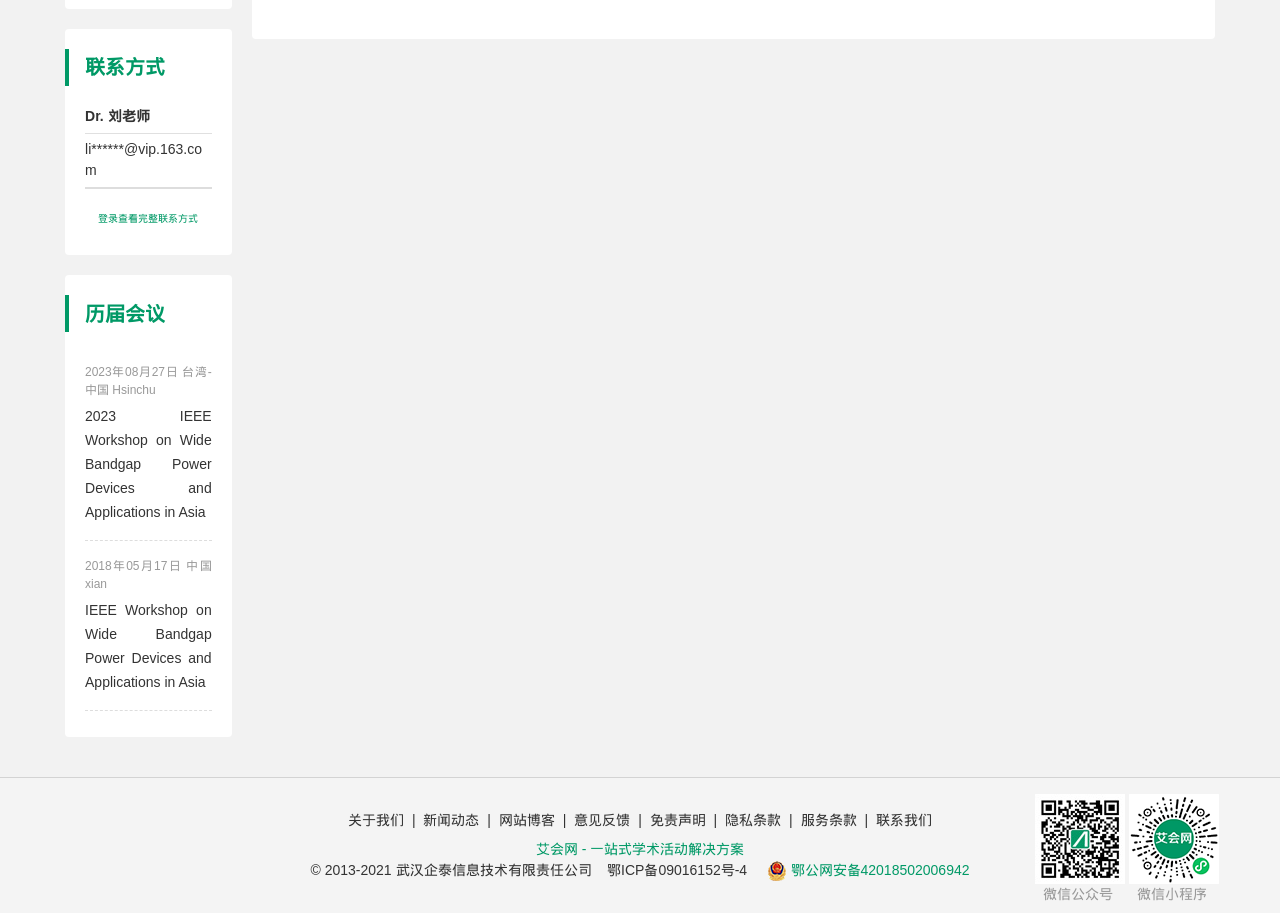What is the topic of the 2023 conference?
Answer the question with a thorough and detailed explanation.

The topic of the 2023 conference is mentioned in the link element with the text '2023 IEEE Workshop on Wide Bandgap Power Devices and Applications in Asia' located at [0.066, 0.446, 0.165, 0.569].